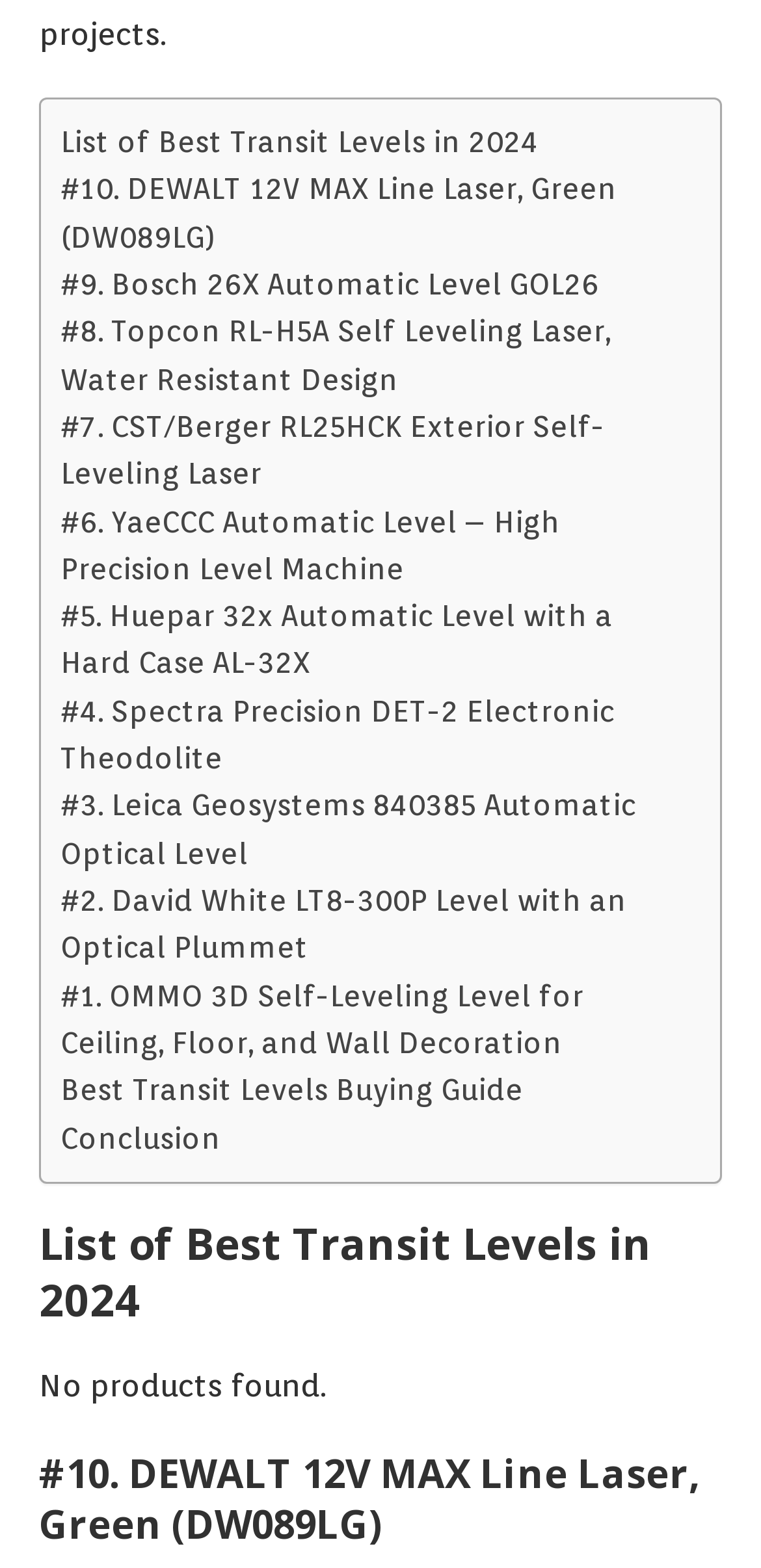Please identify the bounding box coordinates of the area that needs to be clicked to follow this instruction: "Click on the link to view the best transit level #10".

[0.079, 0.106, 0.895, 0.167]